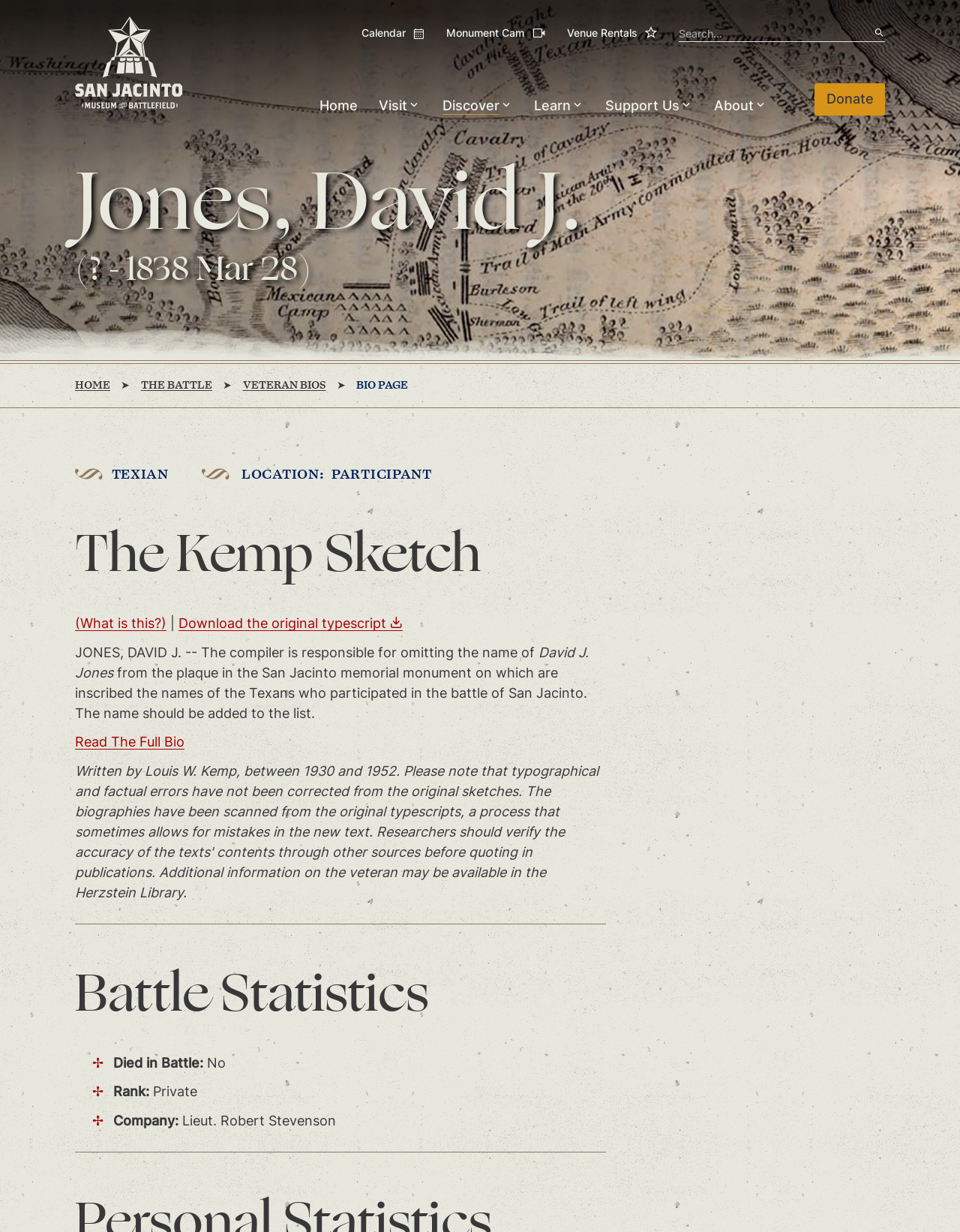Identify the bounding box coordinates of the part that should be clicked to carry out this instruction: "Read the article about measles infections in Europe".

None